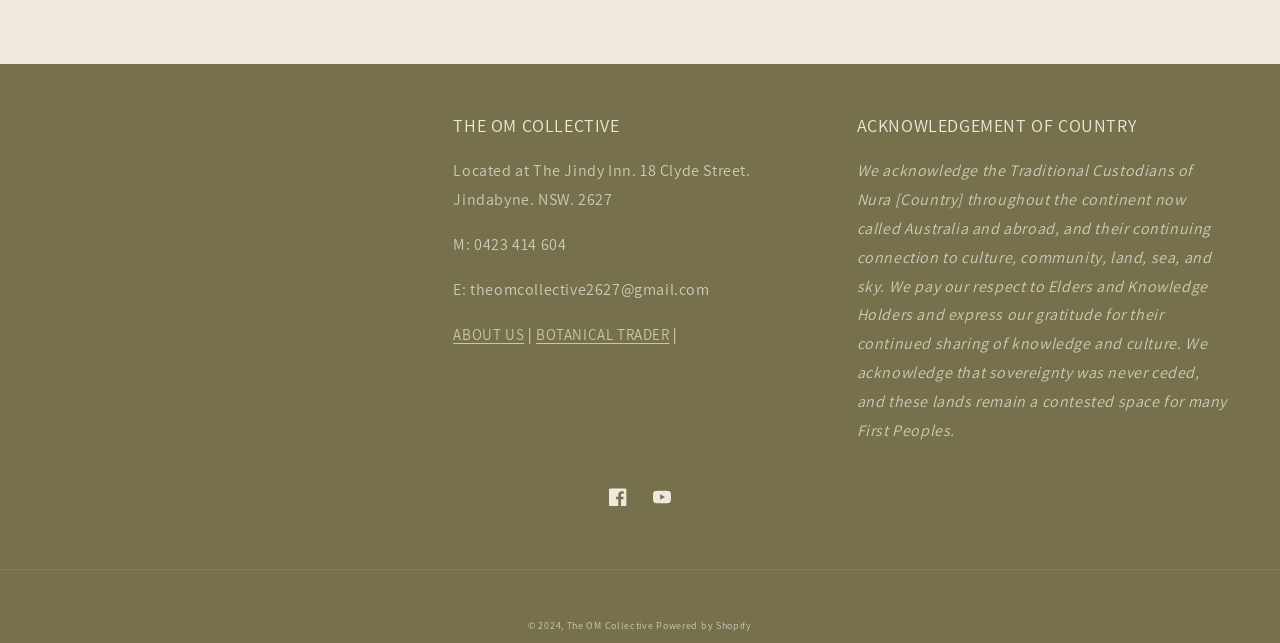Analyze the image and give a detailed response to the question:
Who powers the website?

I found the link element with the text 'Powered by Shopify' which is located at the bottom of the page.